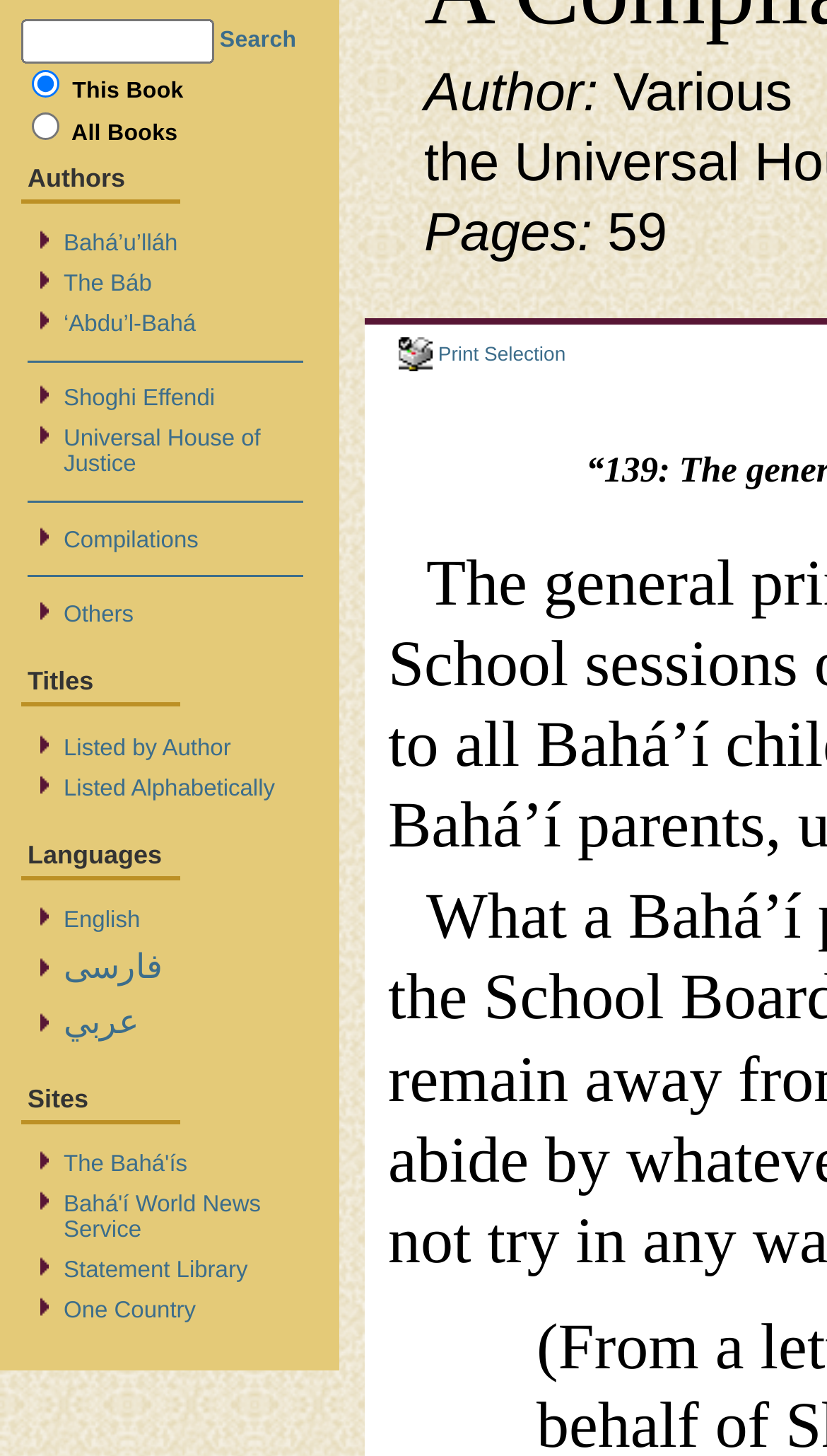How many sites are listed?
Refer to the image and give a detailed answer to the query.

I counted the number of links under the 'Sites' section, which are 'The Bahá'ís', 'Bahá'í World News Service', 'Statement Library', and 'One Country', so there are 4 sites listed.